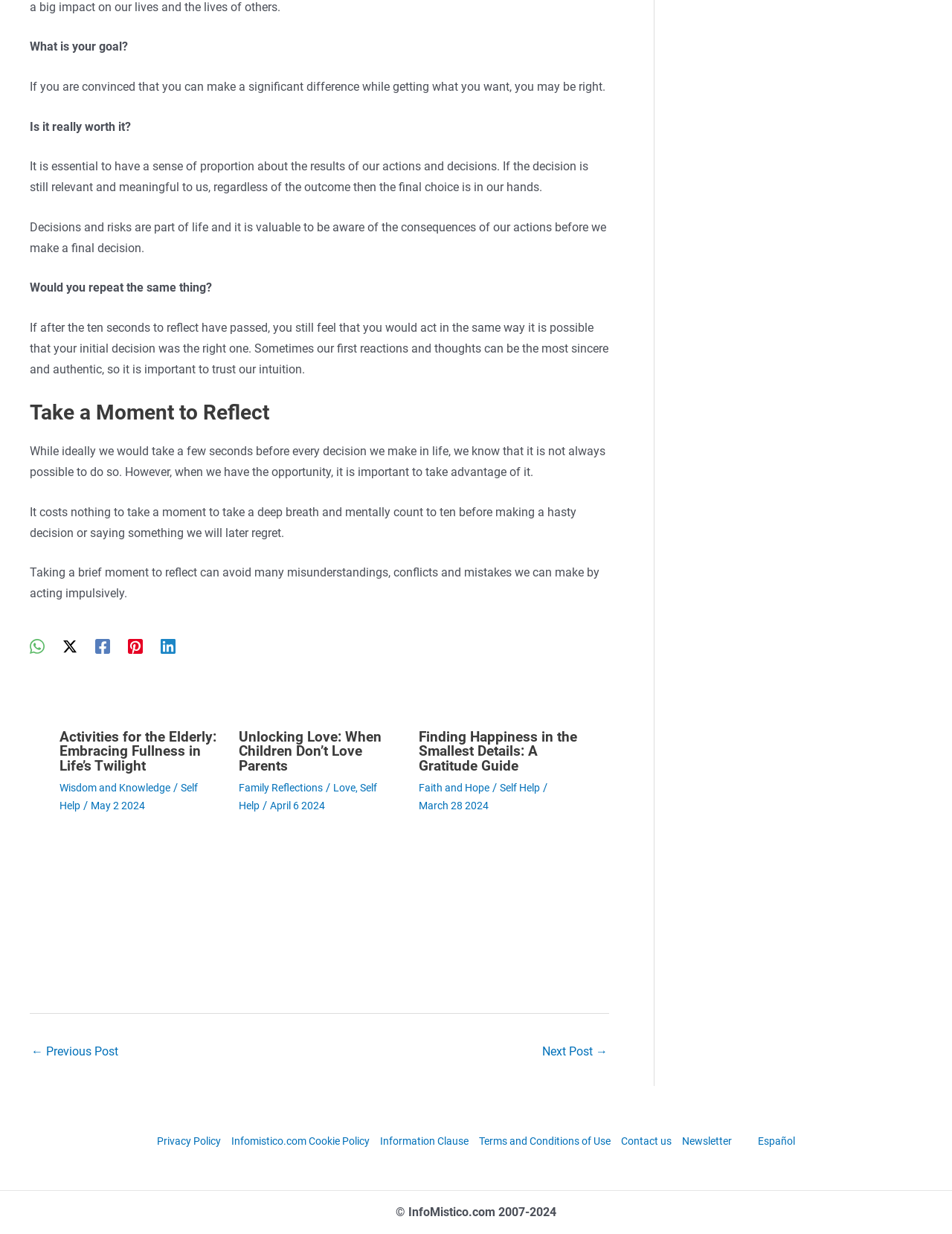Locate the bounding box of the UI element described by: "Infomistico.com Cookie Policy" in the given webpage screenshot.

[0.238, 0.916, 0.394, 0.933]